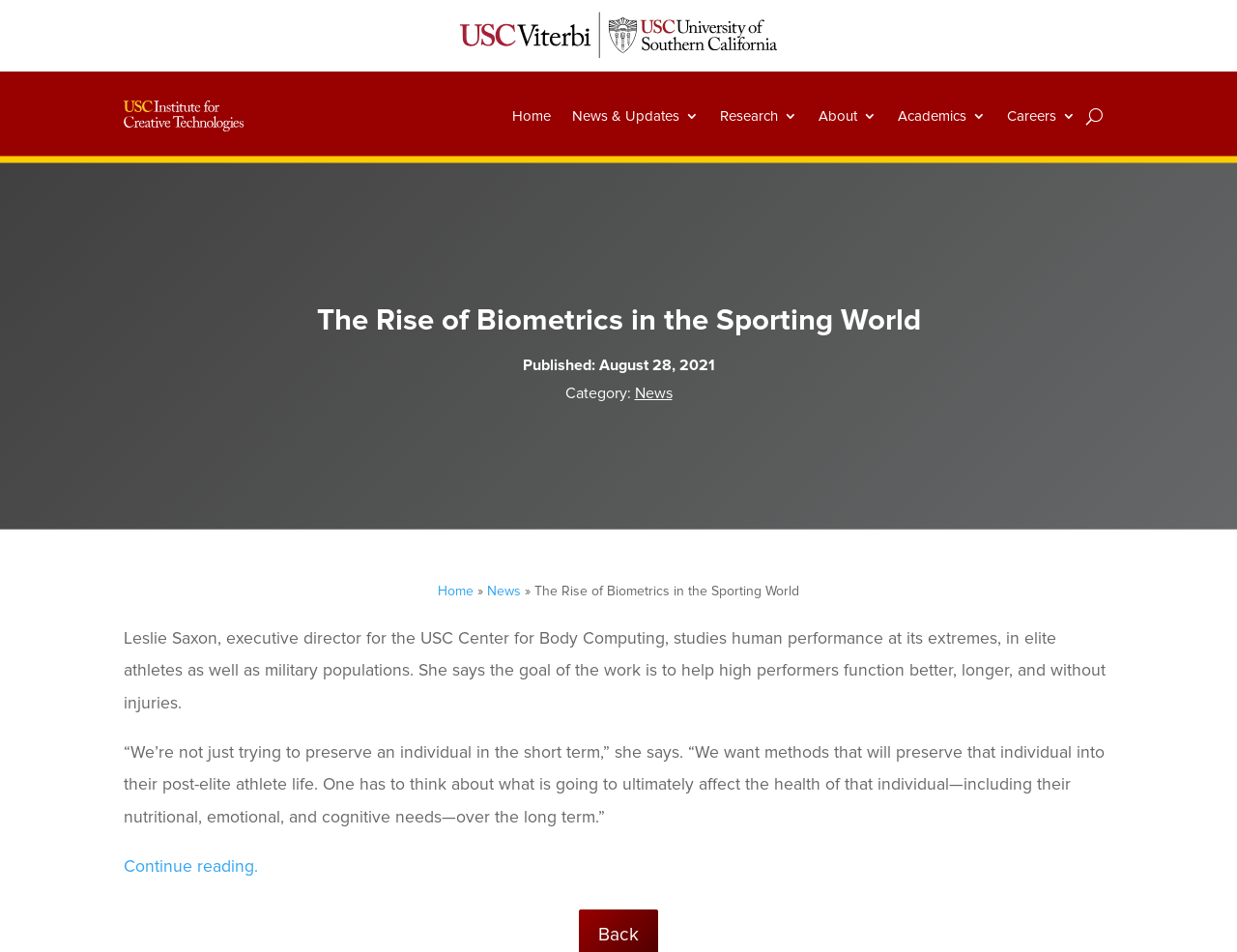Identify the bounding box coordinates of the clickable region necessary to fulfill the following instruction: "Continue reading the article". The bounding box coordinates should be four float numbers between 0 and 1, i.e., [left, top, right, bottom].

[0.1, 0.899, 0.209, 0.92]